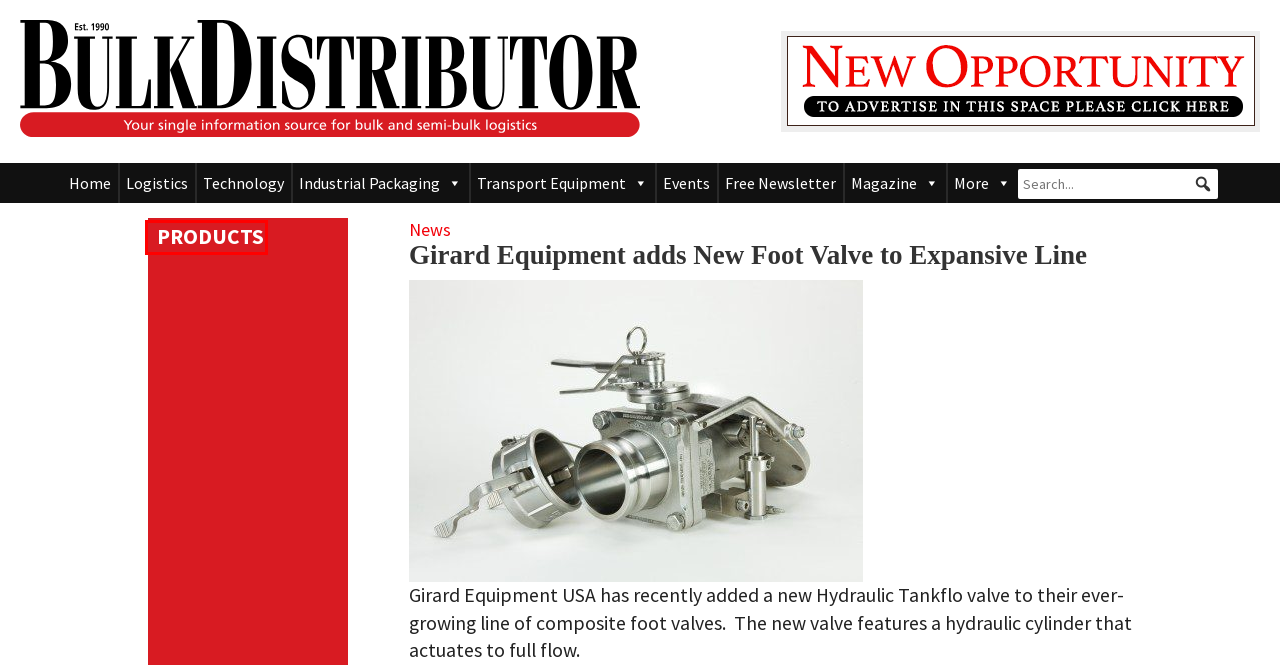Examine the screenshot of a webpage with a red bounding box around an element. Then, select the webpage description that best represents the new page after clicking the highlighted element. Here are the descriptions:
A. Bulk Distributor
B. Logistics | Bulk Distributor
C. Products | Bulk Distributor
D. Transport Equipment | Bulk Distributor
E. Events | Bulk Distributor
F. I’d like to receive the free digital issue of Bulk Distributor and monthly enewsletter
G. Technology | Bulk Distributor
H. Industrial Packaging | Bulk Distributor

C